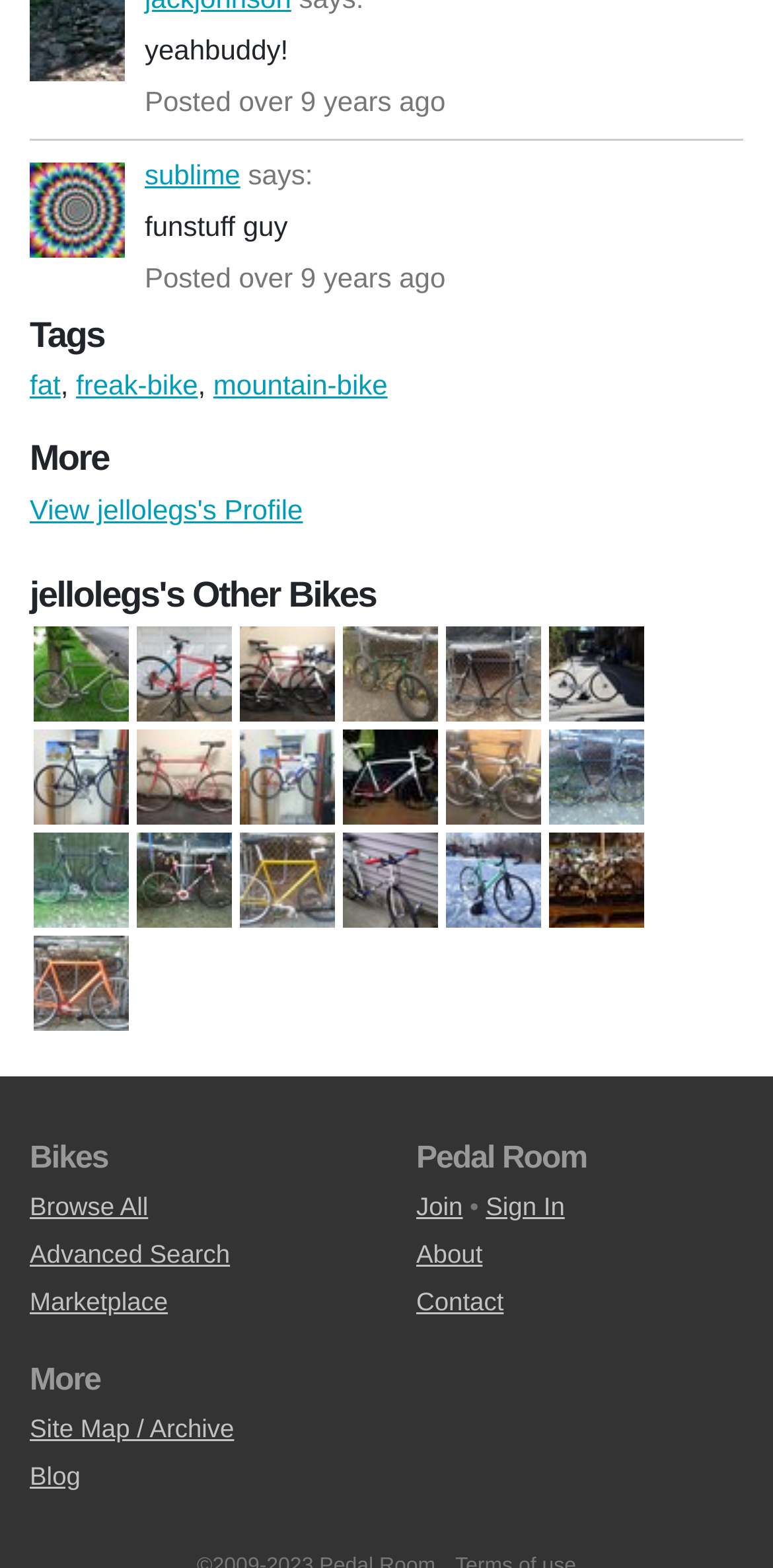Bounding box coordinates are specified in the format (top-left x, top-left y, bottom-right x, bottom-right y). All values are floating point numbers bounded between 0 and 1. Please provide the bounding box coordinate of the region this sentence describes: U.S. Department of Energy

None